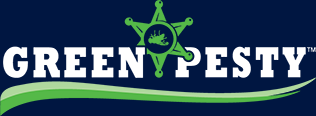What is the main focus of the company?
Refer to the image and answer the question using a single word or phrase.

Pest control